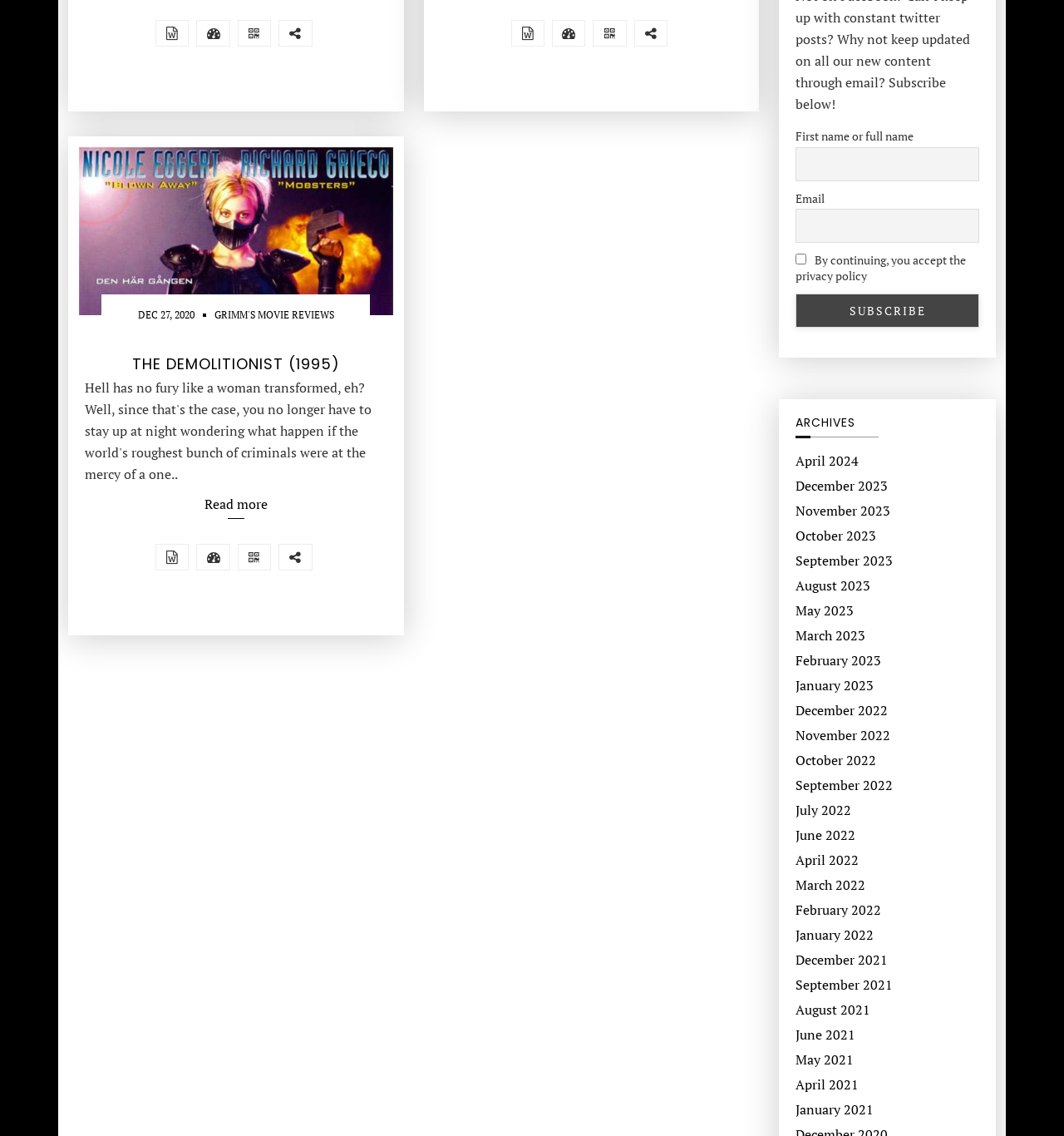Please find the bounding box for the UI element described by: "value="Subscribe"".

[0.748, 0.258, 0.92, 0.288]